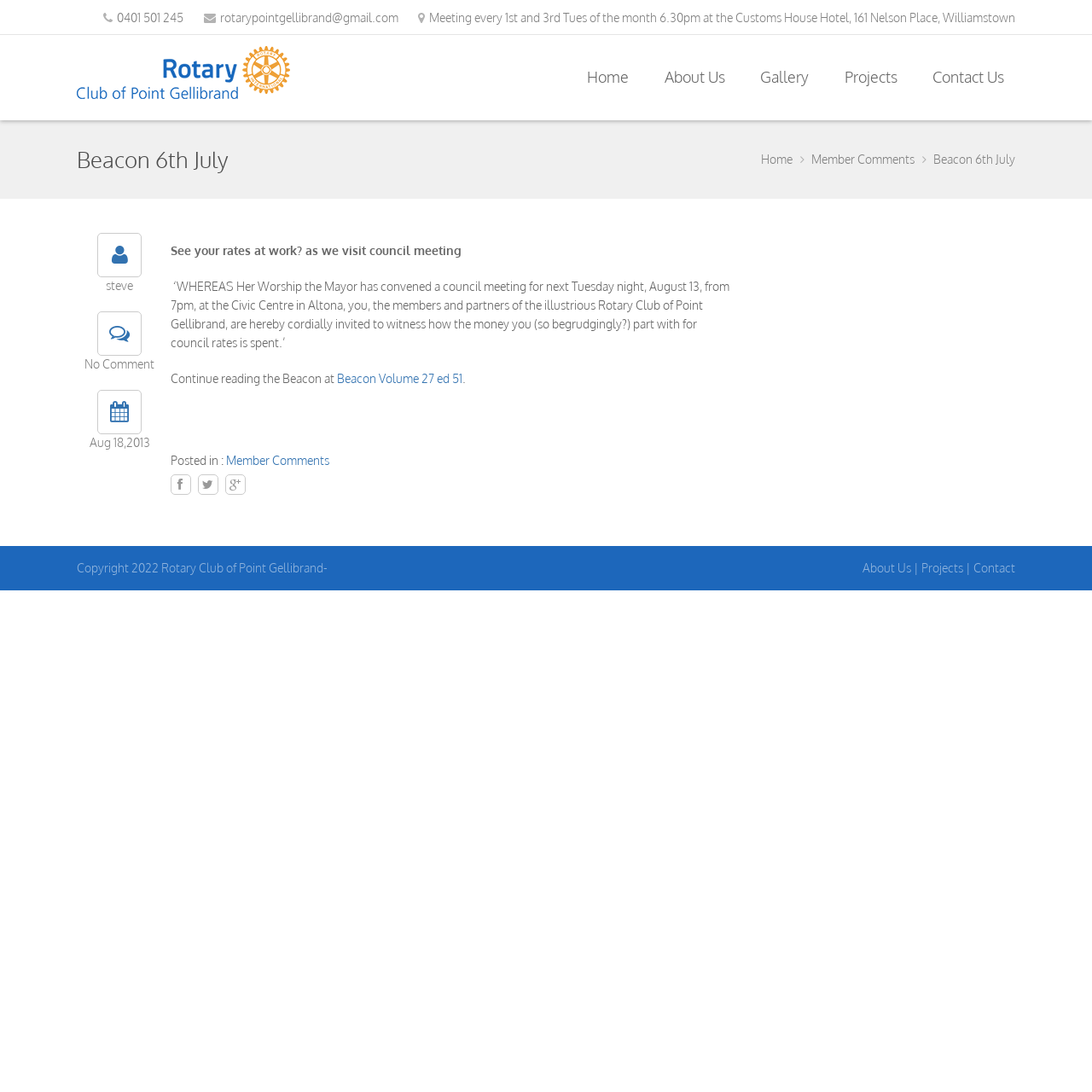What is the name of the publication mentioned in the Beacon?
Deliver a detailed and extensive answer to the question.

The name of the publication can be found in the link element with the text 'Beacon Volume 27 ed 51'. This link element is located near the bottom of the webpage and provides the name of the publication mentioned in the Beacon.